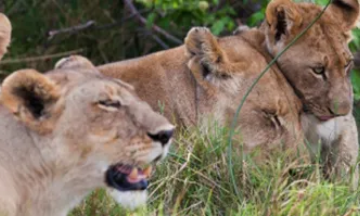Give a concise answer using one word or a phrase to the following question:
What is the color of the surroundings?

Lush green